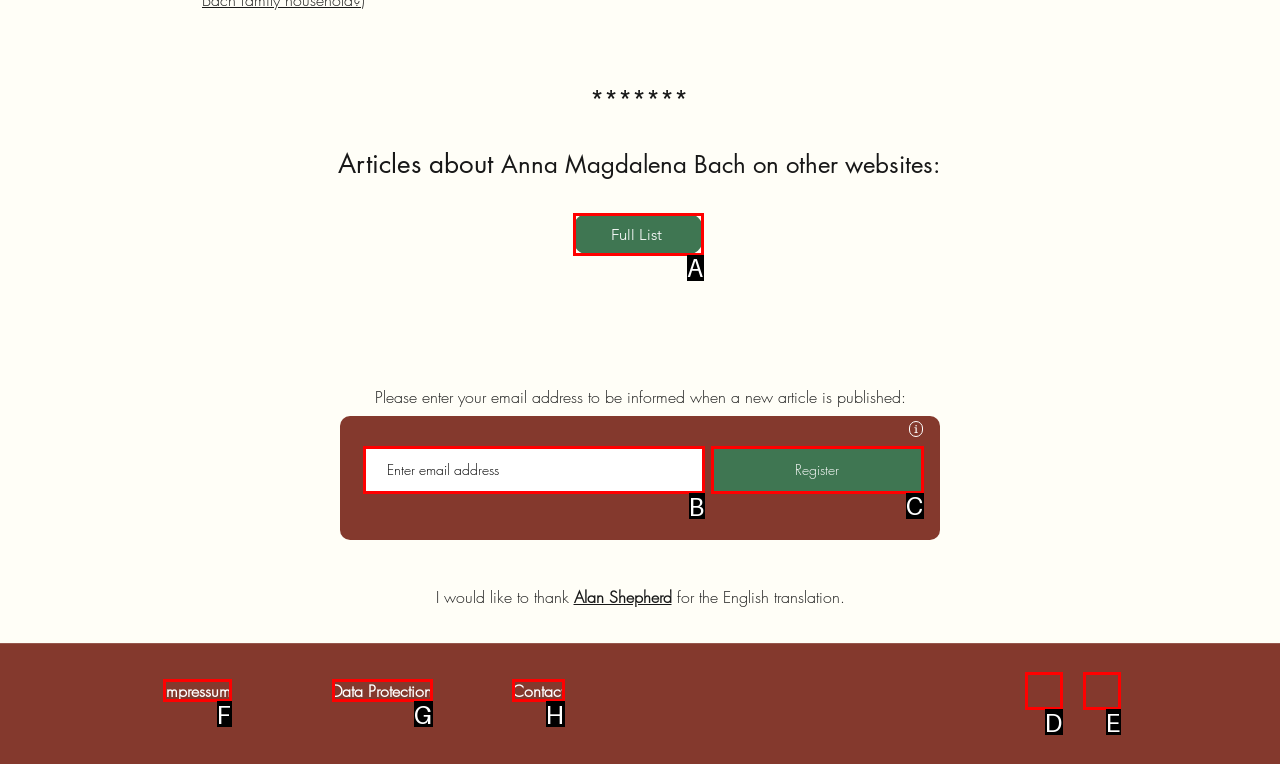Identify which HTML element to click to fulfill the following task: Enter email address. Provide your response using the letter of the correct choice.

B